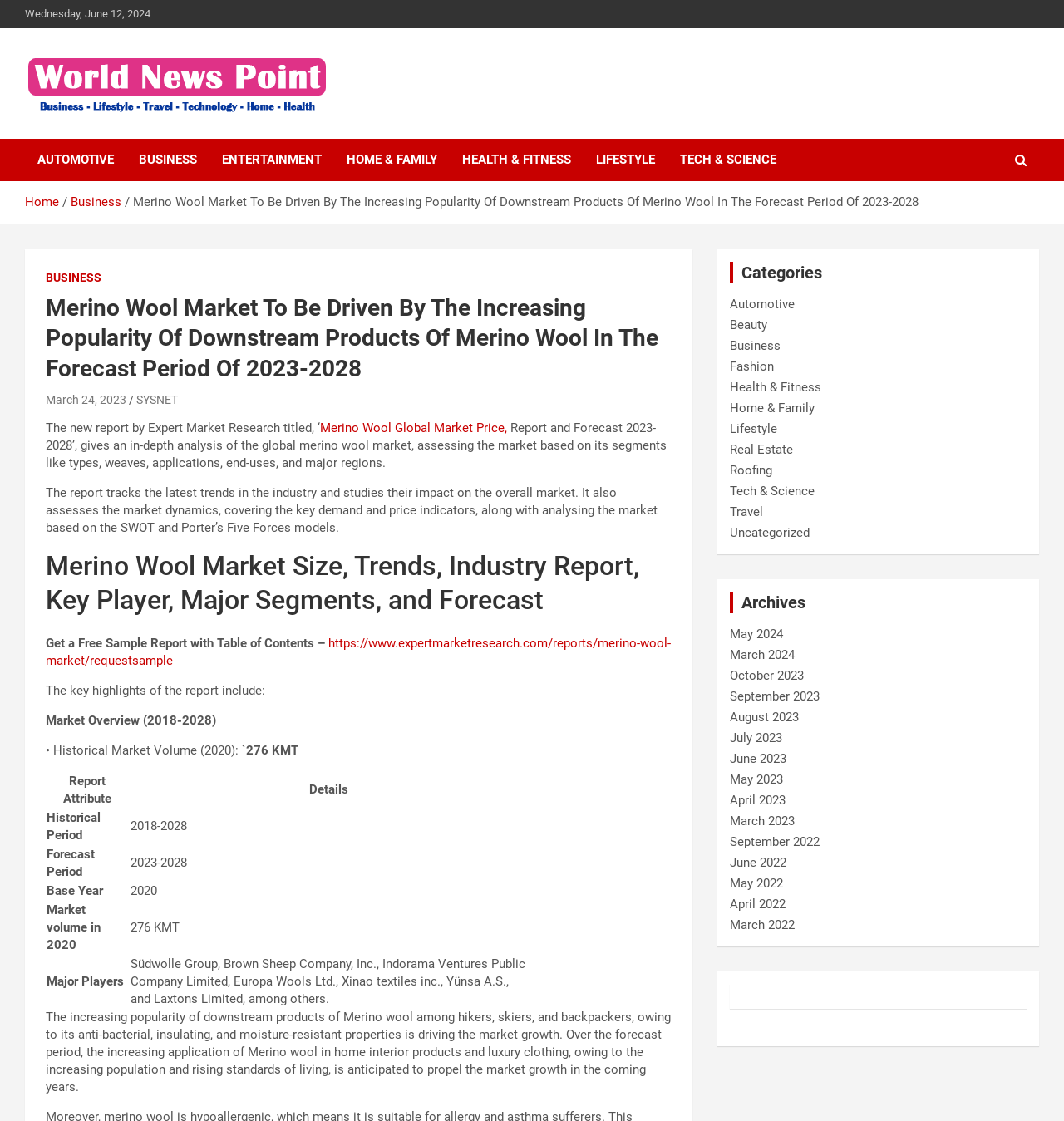Locate the bounding box coordinates of the clickable element to fulfill the following instruction: "Explore the blog posts from April 2024". Provide the coordinates as four float numbers between 0 and 1 in the format [left, top, right, bottom].

None